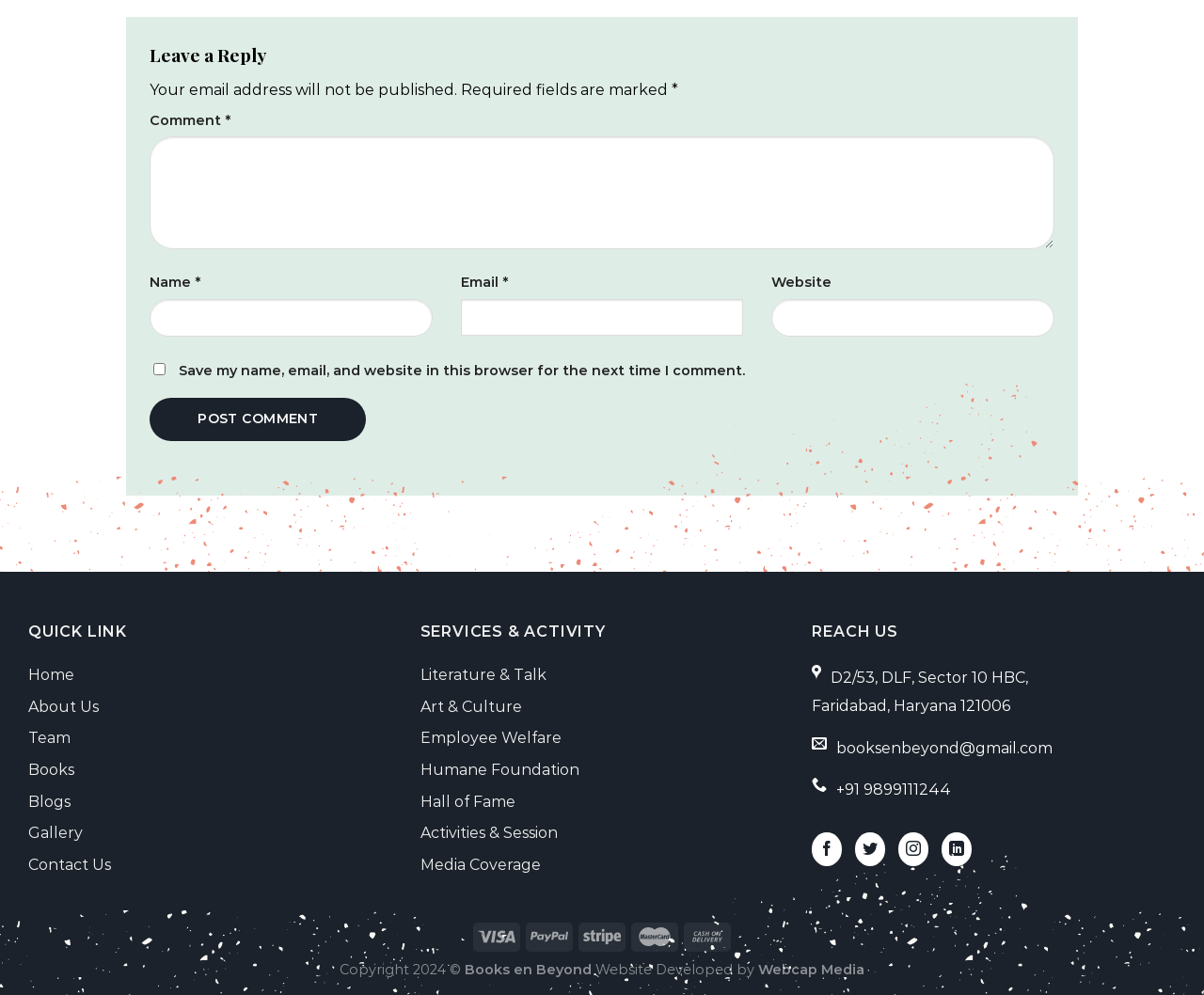Find the bounding box coordinates of the element's region that should be clicked in order to follow the given instruction: "Leave a comment". The coordinates should consist of four float numbers between 0 and 1, i.e., [left, top, right, bottom].

[0.124, 0.138, 0.876, 0.251]